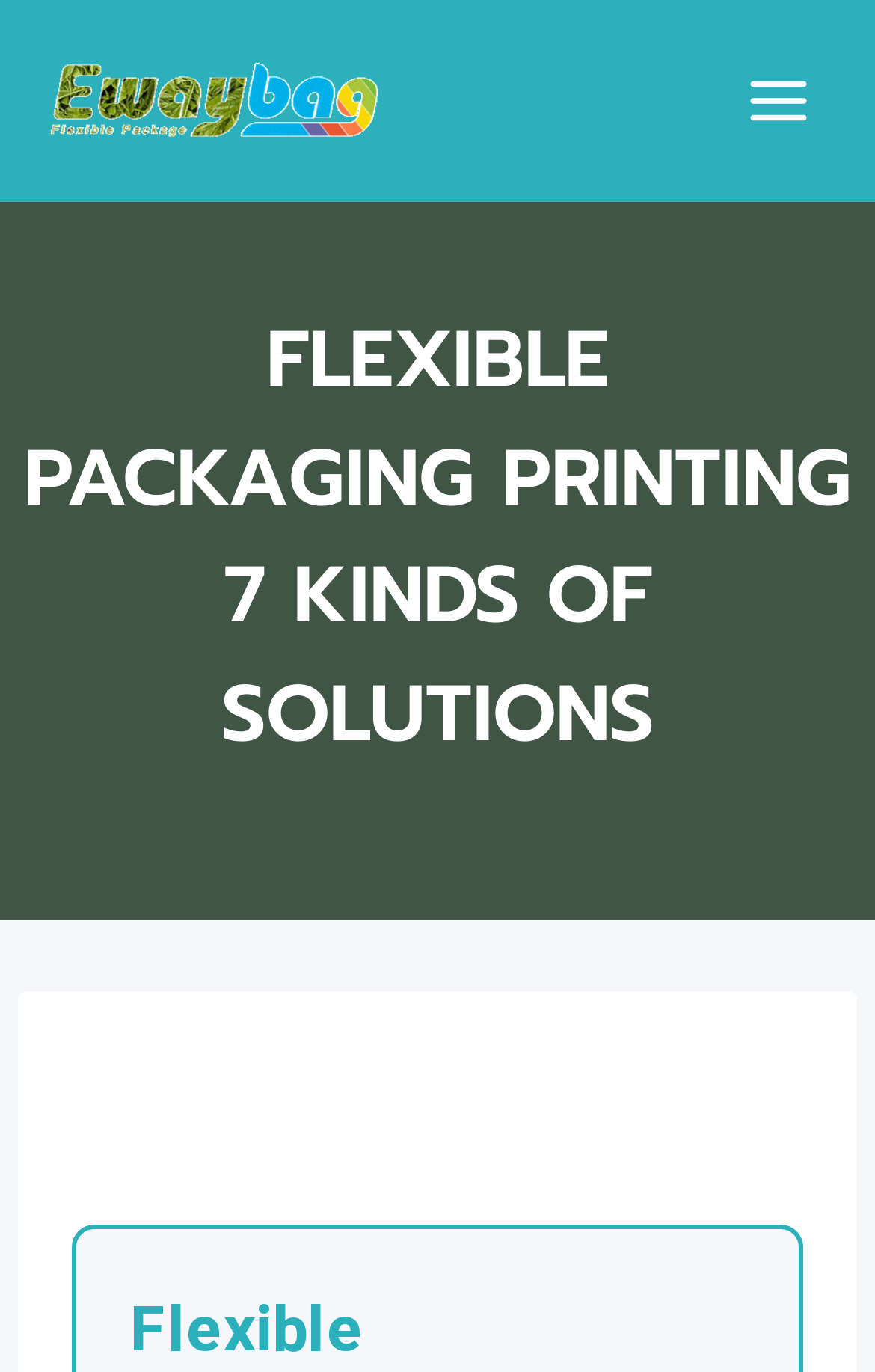Offer a meticulous caption that includes all visible features of the webpage.

The webpage appears to be a business website, specifically a packaging bag manufacturer, with a focus on flexible packaging printing solutions. At the top left, there is a link and an image with the text "mylarbagcustom". 

To the right of this, there is a button to open a menu. Below the top section, there is a large heading that reads "FLEXIBLE PACKAGING PRINTING 7 KINDS OF SOLUTIONS", which spans almost the entire width of the page. 

Underneath this heading, there is a section with a smaller heading that says "CUSTOMIZED FLEXIBLE PACKAGING" and another heading that says "WE ARE A PACKAGING BAG MANUFACTURER". 

Below these headings, there is a form with four text boxes to input "Name", "Email", "WhatsApp", and "Message". The form is accompanied by a "GET FREE QUOTE" button. 

At the top right, there is a "Close" button with a small image next to it. The webpage also has a meta description that mentions the adhesion fastness of ink used for printing on plastic film.